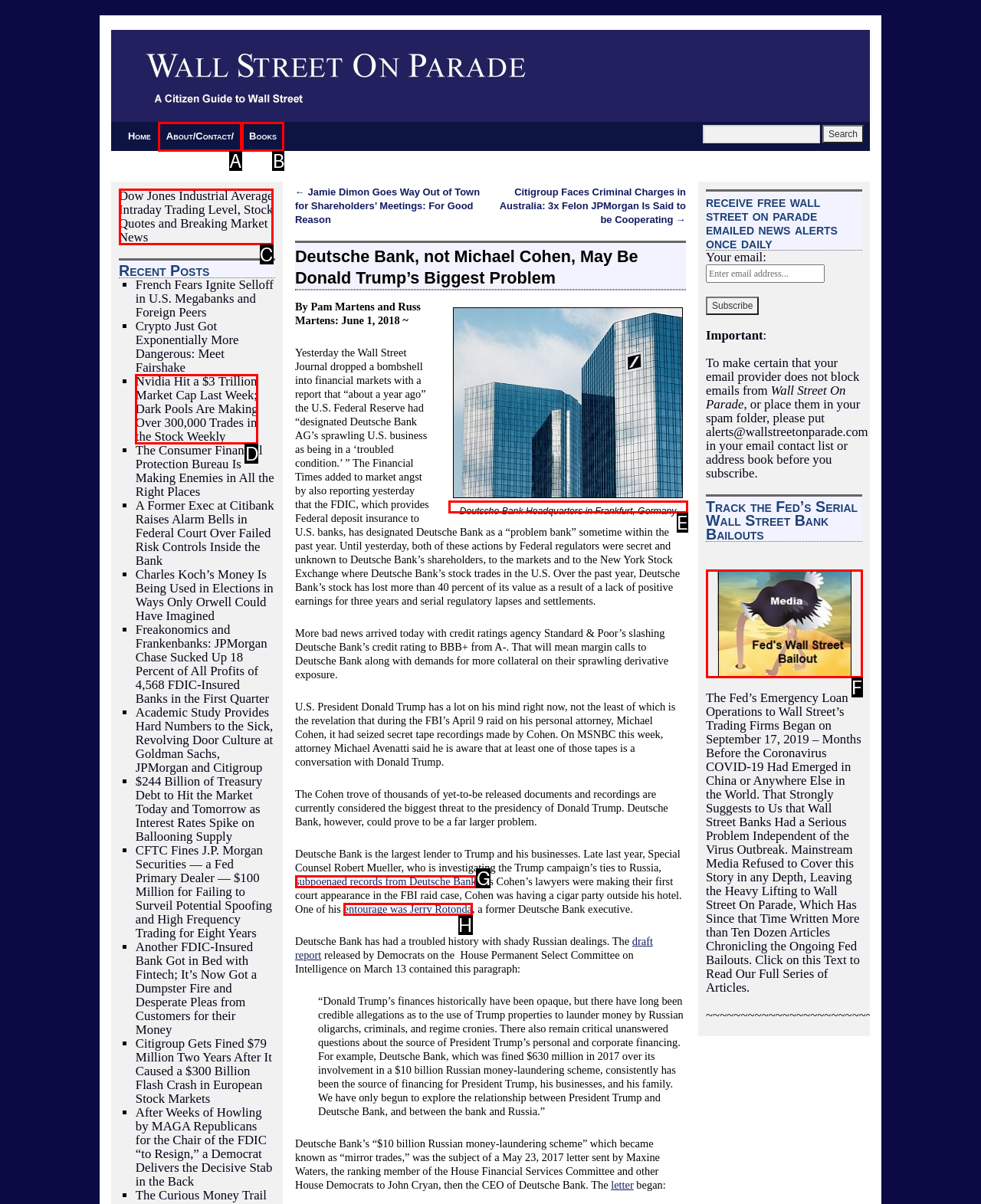Determine the HTML element that aligns with the description: subpoenaed records from Deutsche Bank
Answer by stating the letter of the appropriate option from the available choices.

G